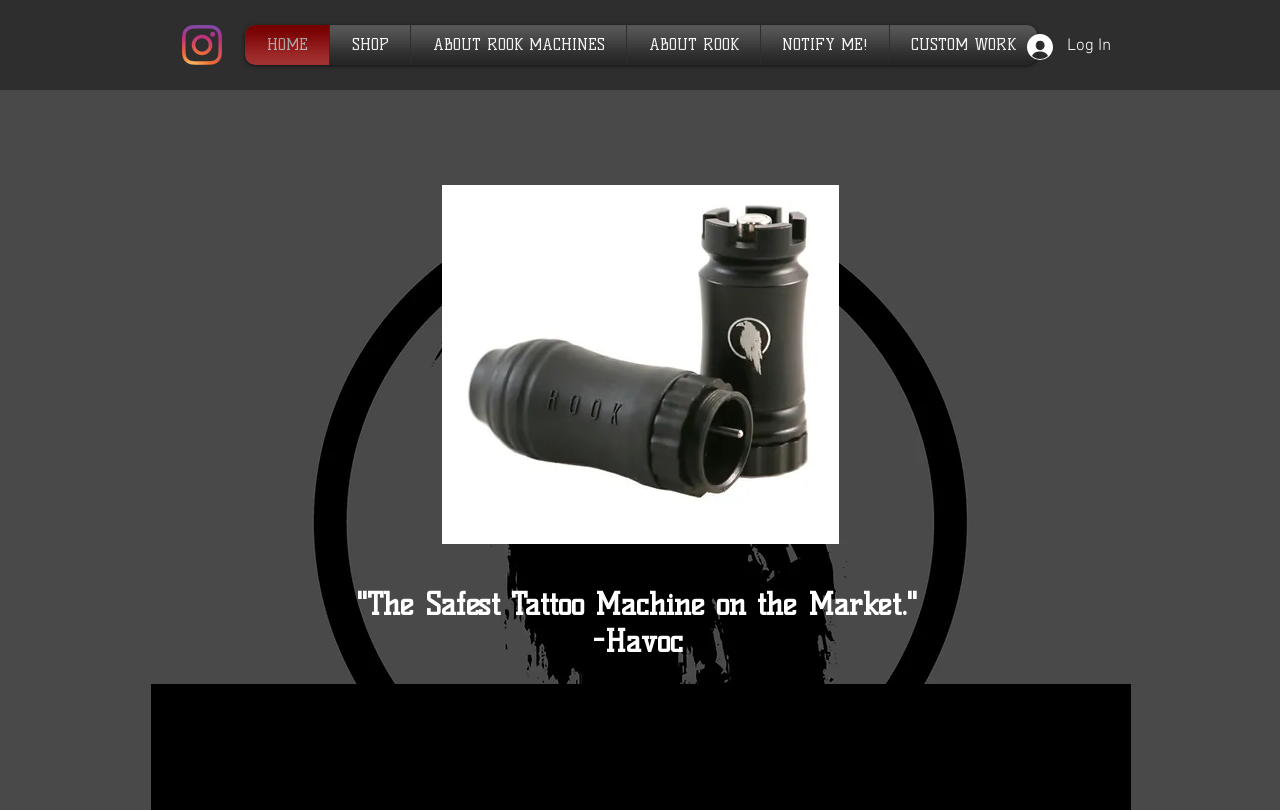Please determine the bounding box coordinates of the element to click in order to execute the following instruction: "View the ABOUT ROOK MACHINES page". The coordinates should be four float numbers between 0 and 1, specified as [left, top, right, bottom].

[0.325, 0.031, 0.485, 0.08]